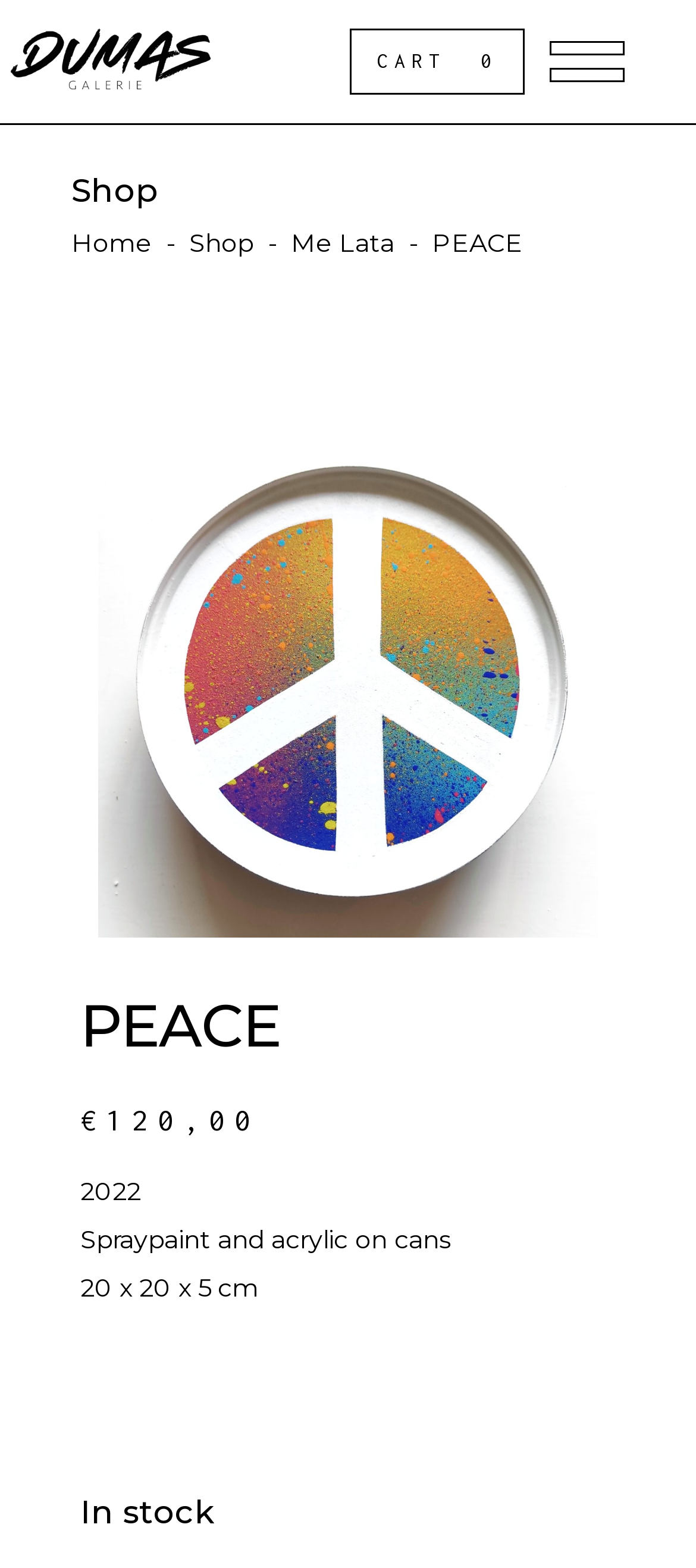Find the UI element described as: "Home" and predict its bounding box coordinates. Ensure the coordinates are four float numbers between 0 and 1, [left, top, right, bottom].

[0.103, 0.145, 0.218, 0.165]